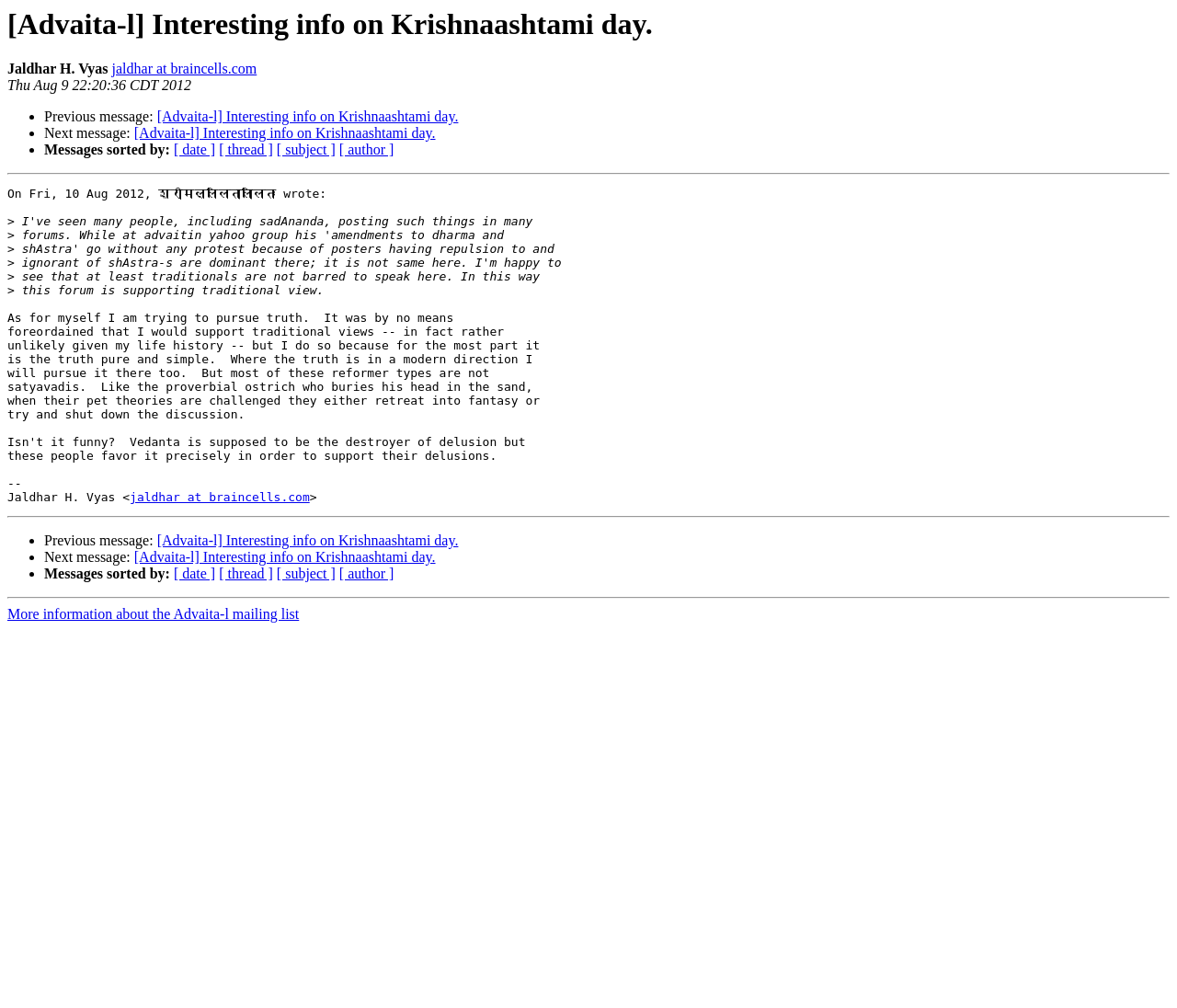Please provide a comprehensive response to the question based on the details in the image: How can the messages be sorted?

The options to sort the messages can be found at the bottom of the webpage, where it says 'Messages sorted by:' followed by links to sort by 'date', 'thread', 'subject', or 'author'.